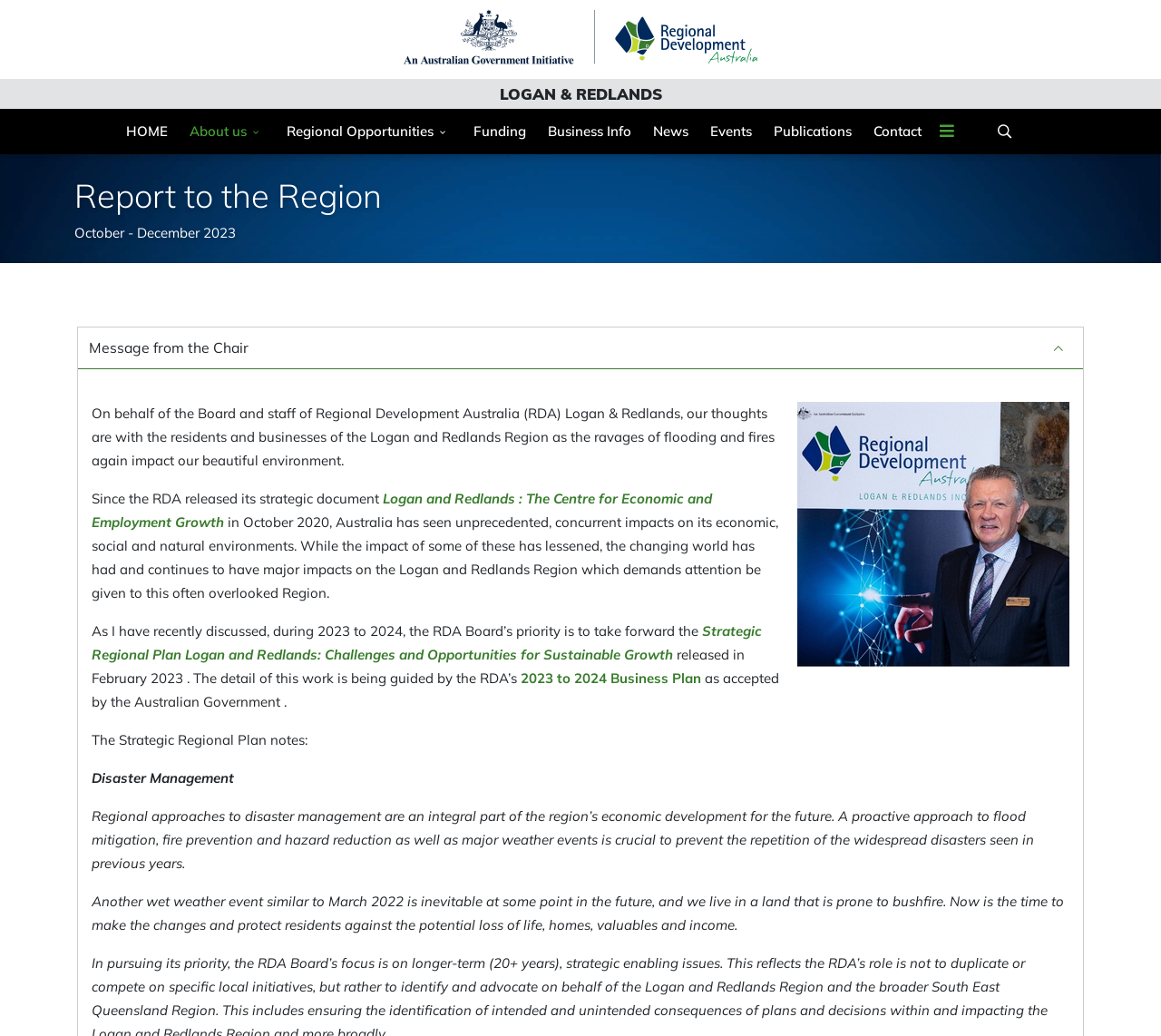Please find and report the bounding box coordinates of the element to click in order to perform the following action: "Click the 'Regional Opportunities' link". The coordinates should be expressed as four float numbers between 0 and 1, in the format [left, top, right, bottom].

[0.238, 0.105, 0.398, 0.149]